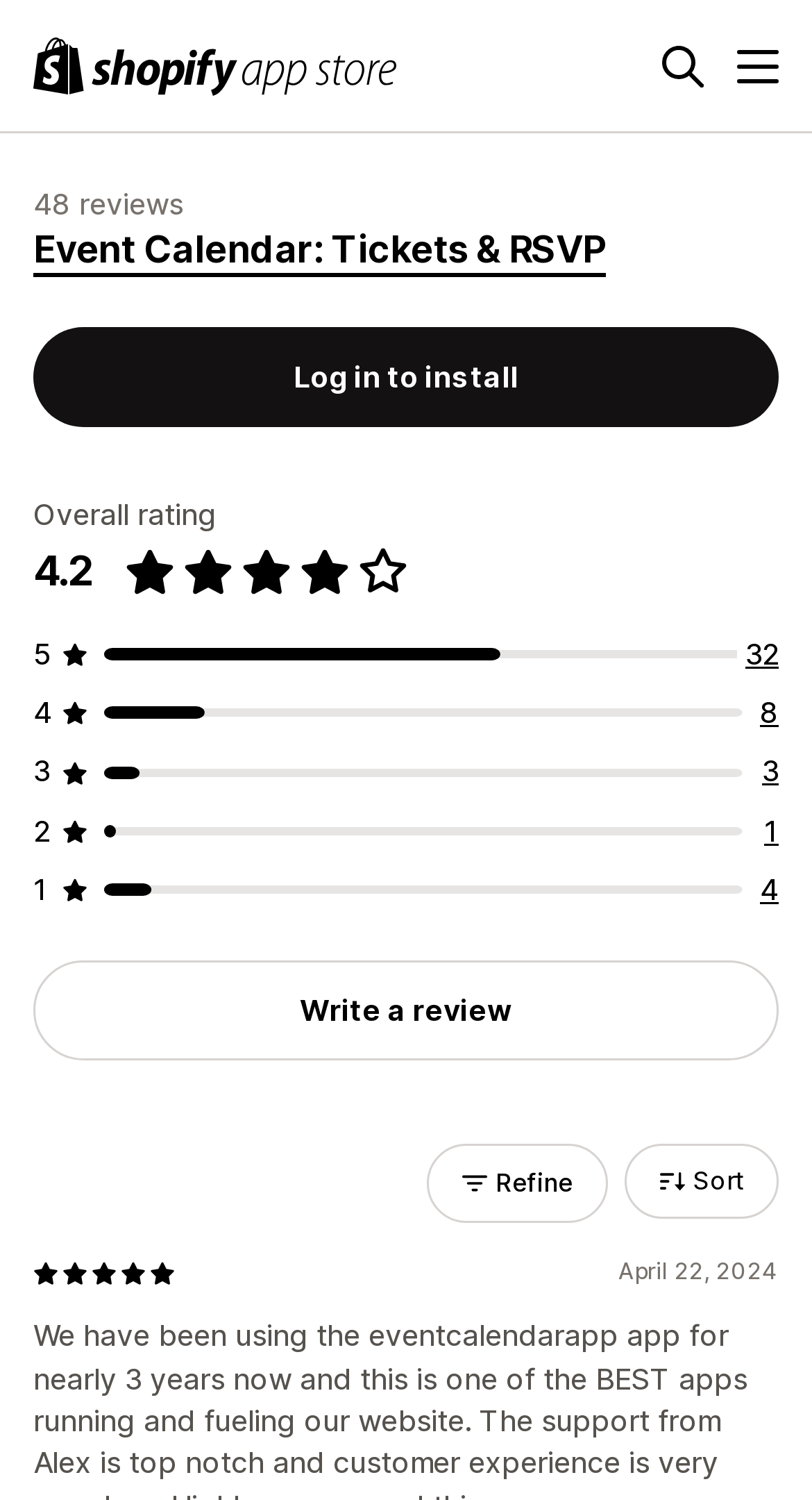Summarize the webpage with a detailed and informative caption.

The webpage appears to be a product page for the "Event Calendar App" on the Shopify App Store. At the top left corner, there is a Shopify App Store logo, which is an image linked to the store's homepage. Next to it, there is a search button with a magnifying glass icon. On the top right corner, there is a menu button.

Below the top navigation bar, the page displays the app's title, "Event Calendar: Tickets & RSVP", with a rating of 4.2 out of 5 stars based on 48 reviews. The title is a link that likely leads to more information about the app. There is a "Log in to install" button below the title, indicating that users need to log in to install the app.

The page also features a section for reviews, with links to view 32, 8, 3, 1, and 4 total reviews, respectively. There is a "Write a review" button below this section, allowing users to share their own experiences with the app.

On the bottom half of the page, there is a section with a refine button and a sort button, which likely allow users to filter and organize the reviews. There is also an image of 5 out of 5 stars, indicating a perfect rating, and a date "April 22, 2024" displayed below it.